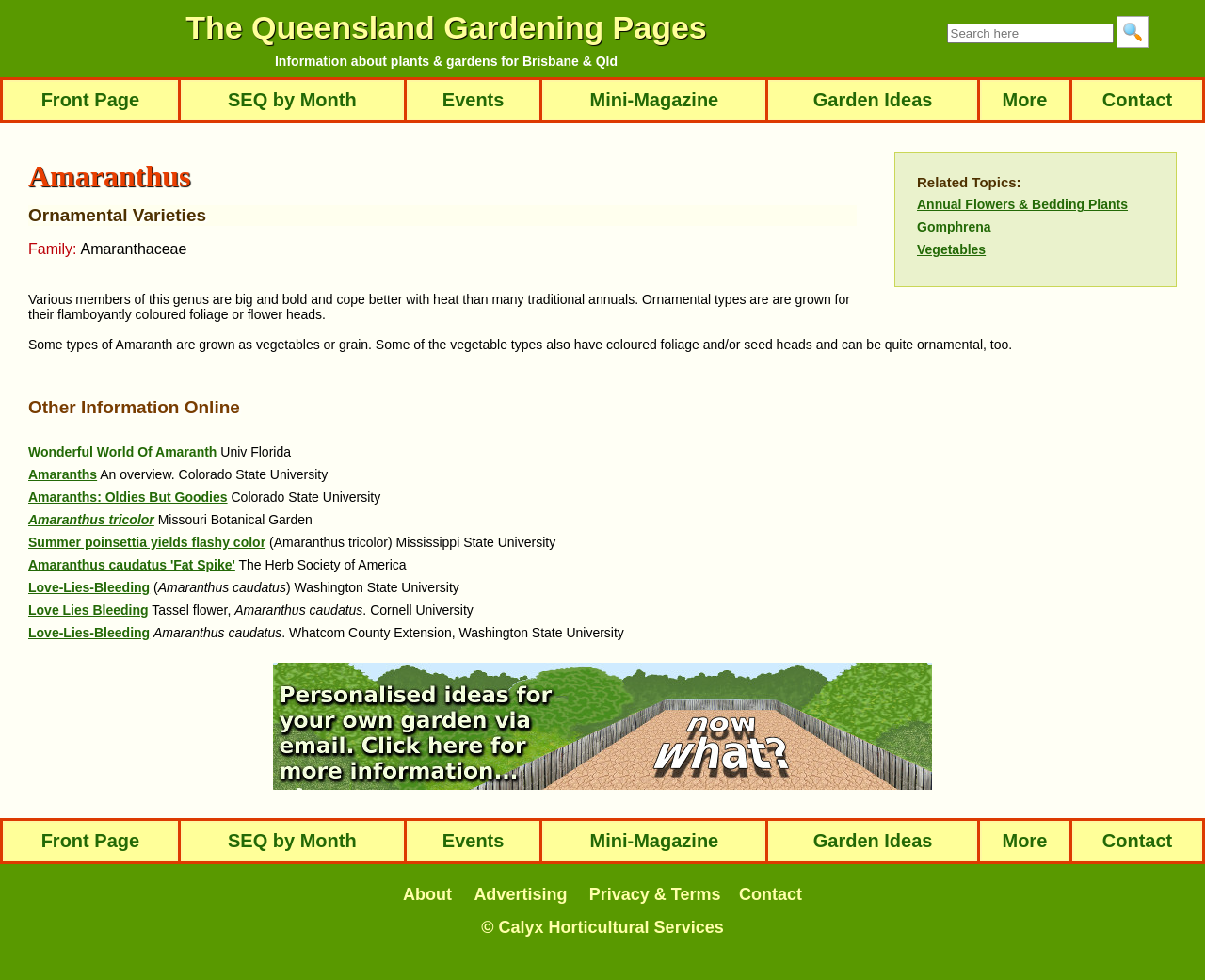Locate the bounding box coordinates of the element you need to click to accomplish the task described by this instruction: "Click on Front Page".

[0.004, 0.084, 0.146, 0.121]